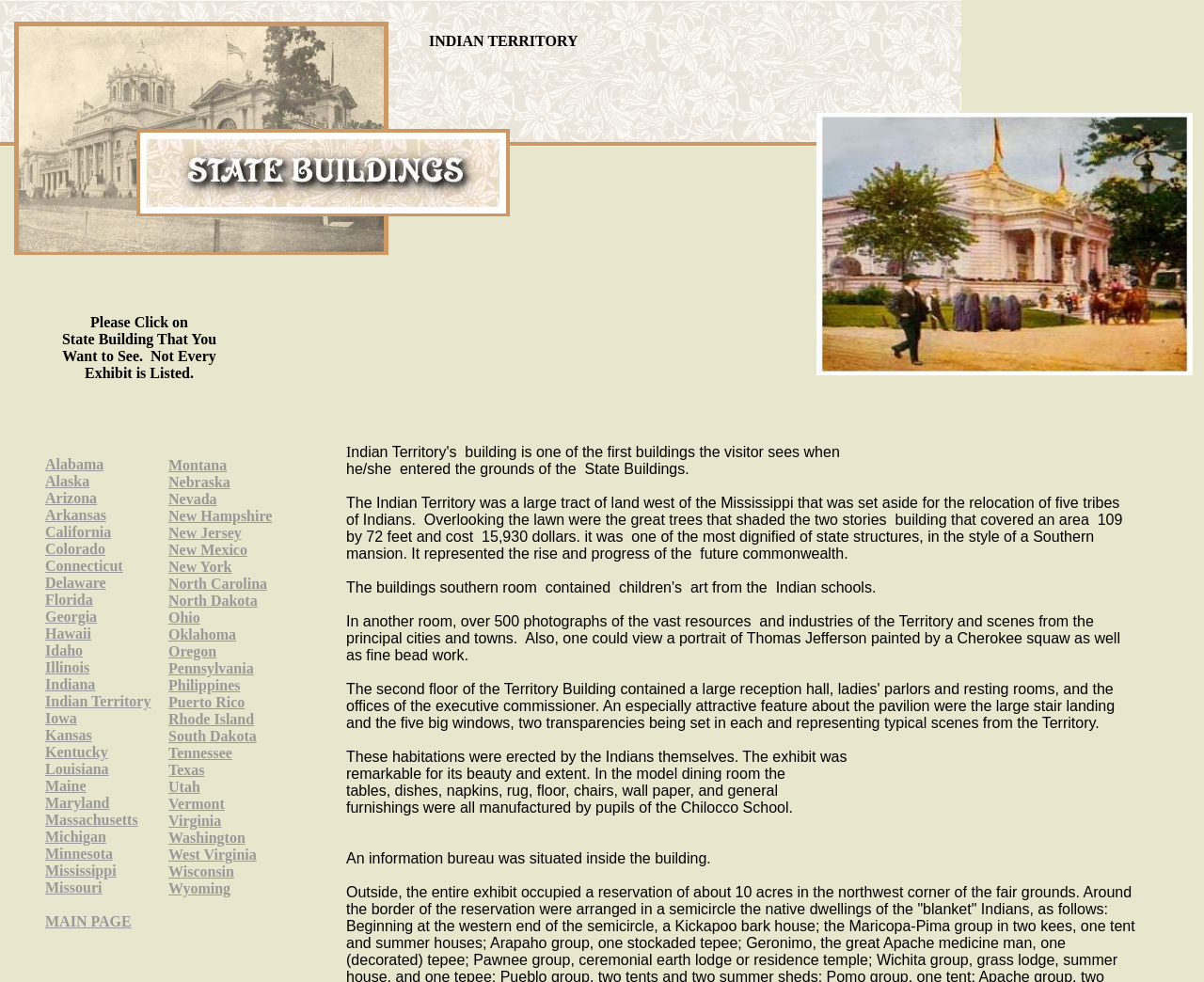Given the following UI element description: "Indian Territory", find the bounding box coordinates in the webpage screenshot.

[0.038, 0.706, 0.125, 0.722]